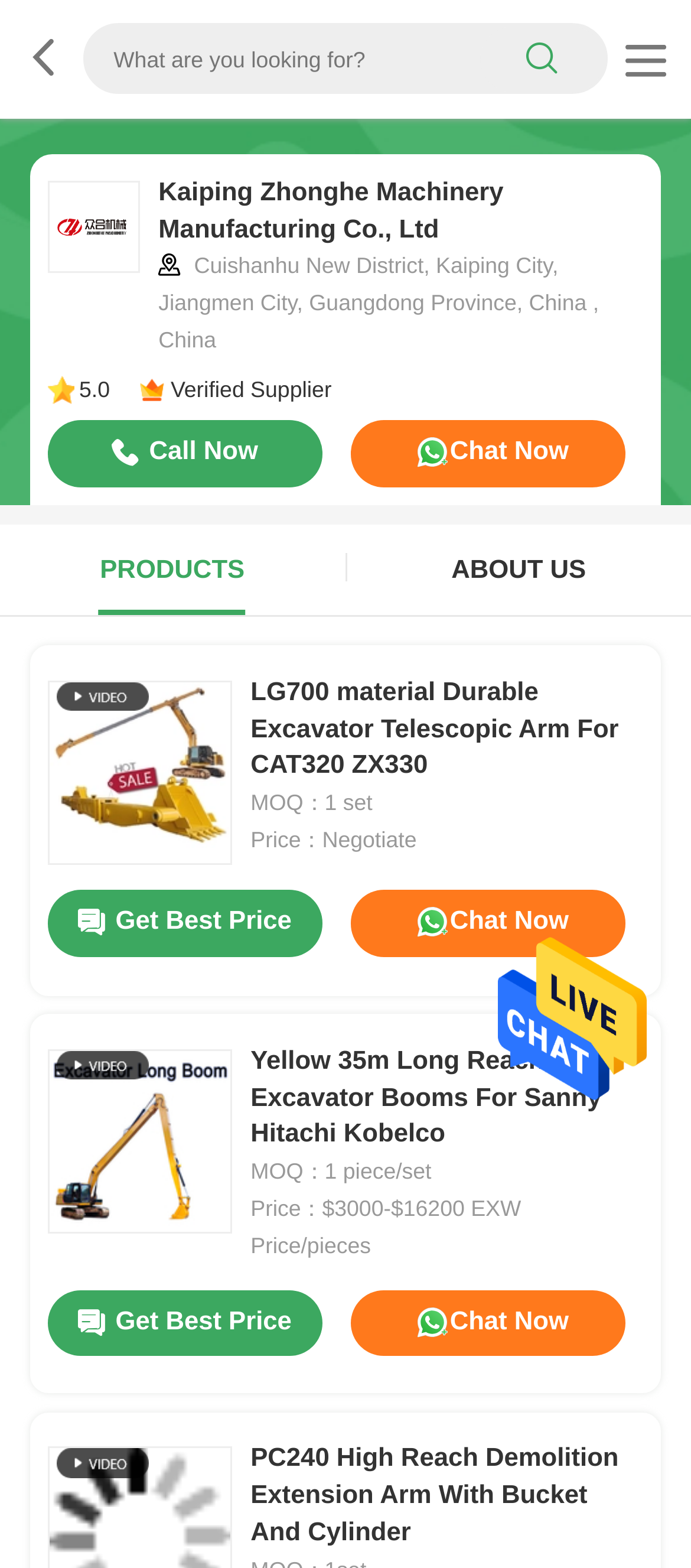What is the company name?
Examine the webpage screenshot and provide an in-depth answer to the question.

I found the company name by looking at the link element with the text 'Kaiping Zhonghe Machinery Manufacturing Co., Ltd' which is located at the top of the webpage, and also has an image with the same text.